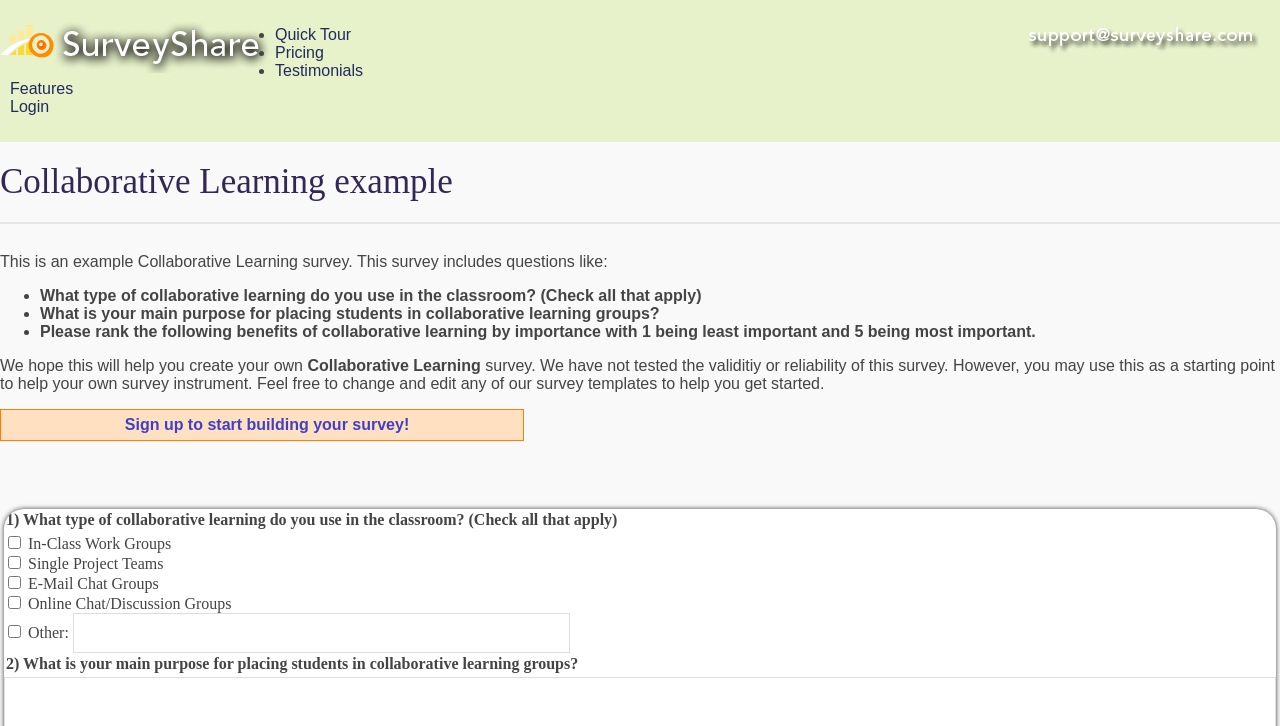Detail the various sections and features of the webpage.

The webpage is about SurveyShare, a web service for designing and conducting online surveys. At the top left, there is a link to SurveyShare.com accompanied by an image. On the top right, there is another image with no description. Below these elements, there are three links: "Quick Tour", "Pricing", and "Testimonials", each preceded by a bullet point. 

To the left of these links, there are two more links: "Features" and "Login". Below these links, there is a heading that reads "Collaborative Learning example". 

The main content of the page is a sample survey about collaborative learning. The survey includes several questions, each with multiple-choice options or text boxes for answers. The questions are about the type of collaborative learning used in the classroom, the main purpose of placing students in collaborative learning groups, and the benefits of collaborative learning. 

At the bottom of the page, there is a call-to-action link that encourages users to sign up to start building their own survey. The page also includes some explanatory text about the sample survey, stating that it has not been tested for validity or reliability but can be used as a starting point for creating one's own survey instrument.